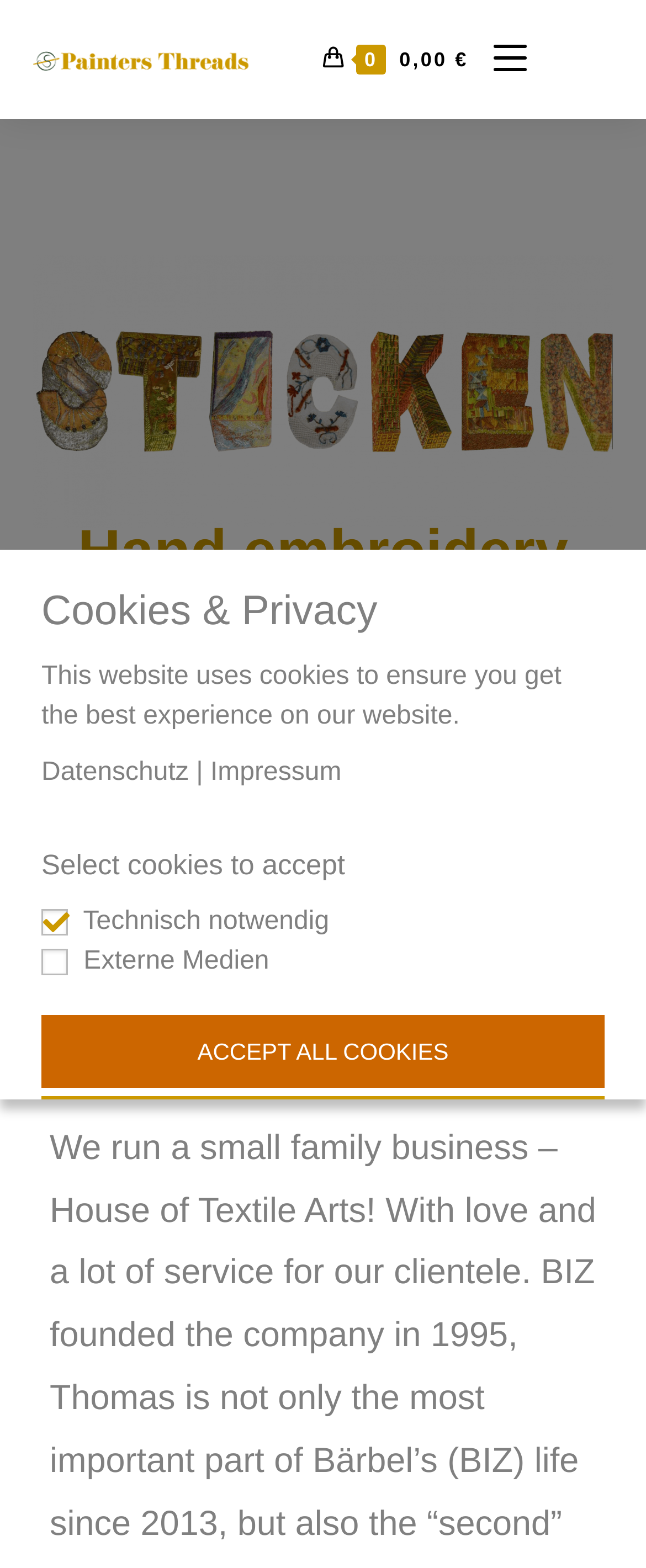Please answer the following question using a single word or phrase: What is the main theme of the website?

Hand embroidery